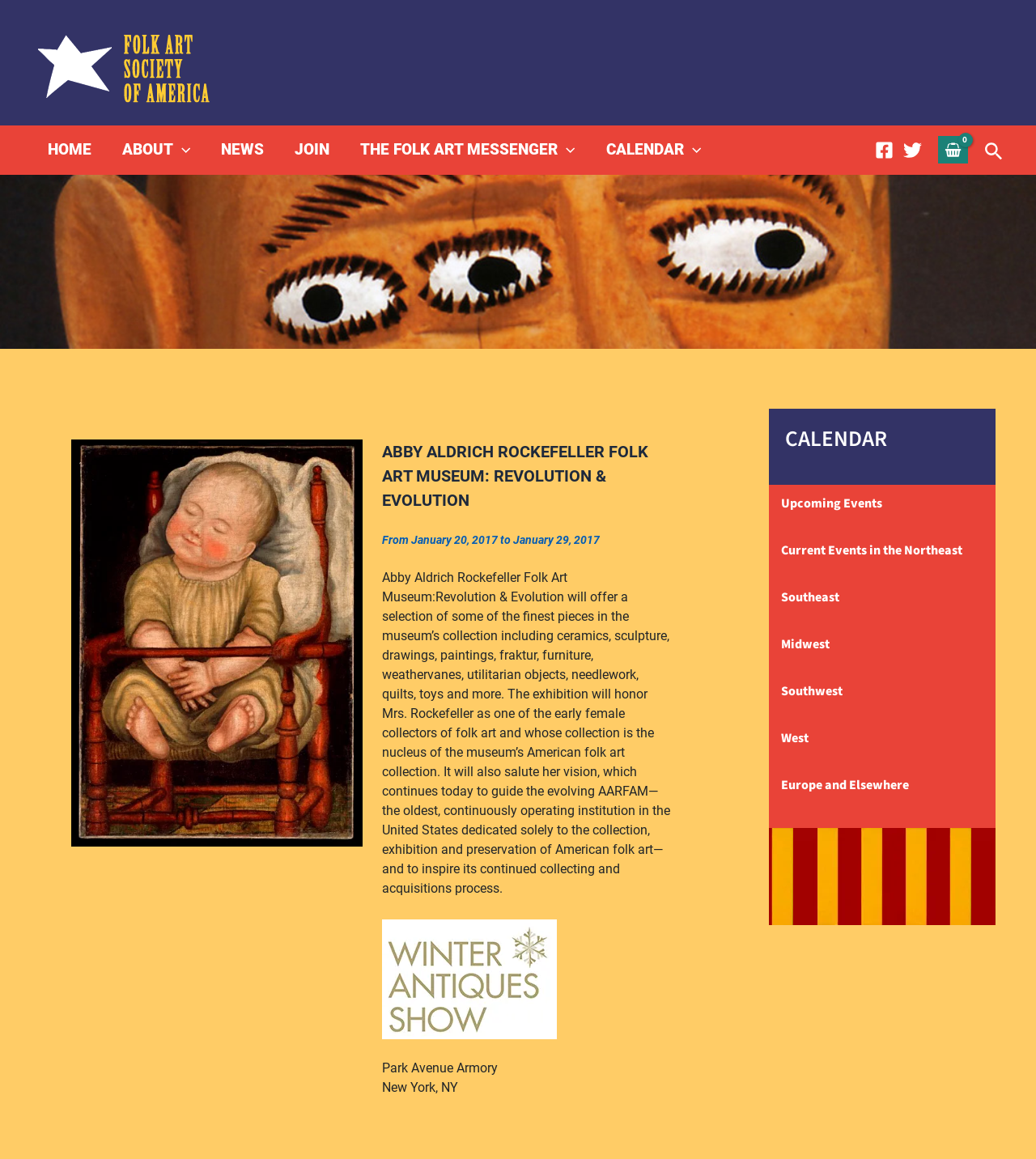Extract the main headline from the webpage and generate its text.

Abby Aldrich Rockefeller Folk Art Museum: Revolution & Evolution